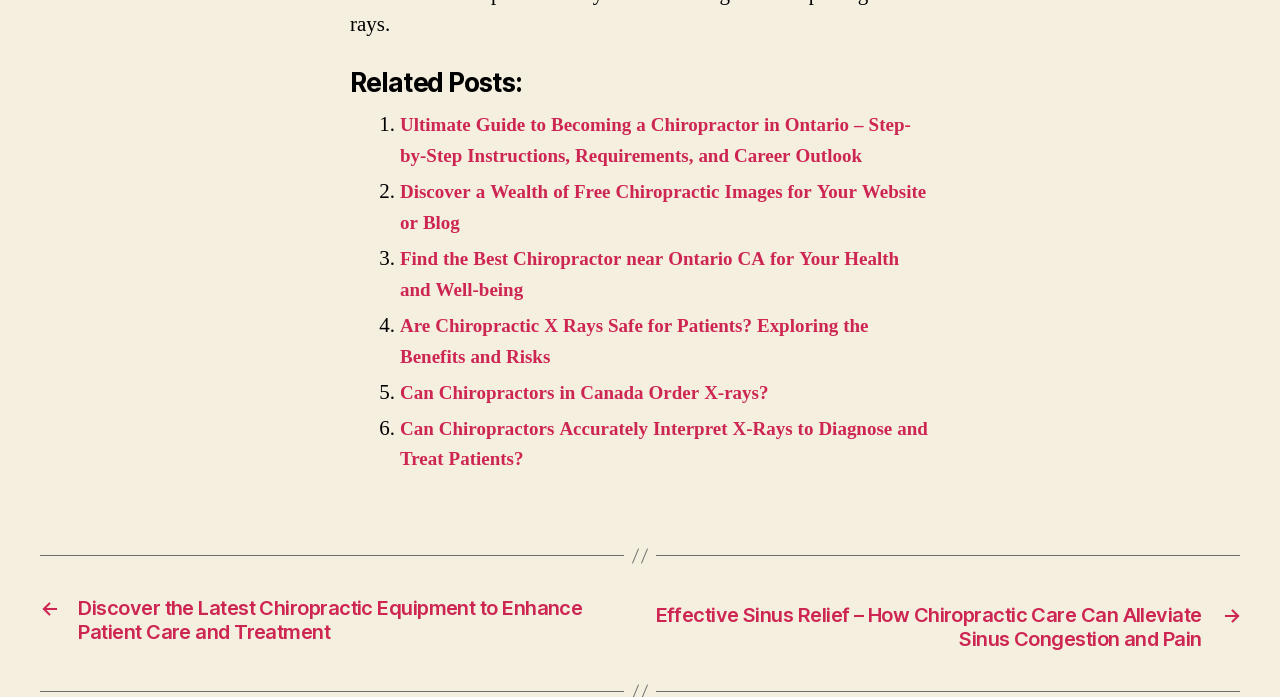Kindly determine the bounding box coordinates for the clickable area to achieve the given instruction: "Check the Latest Chiropractic Equipment".

[0.031, 0.905, 0.484, 0.988]